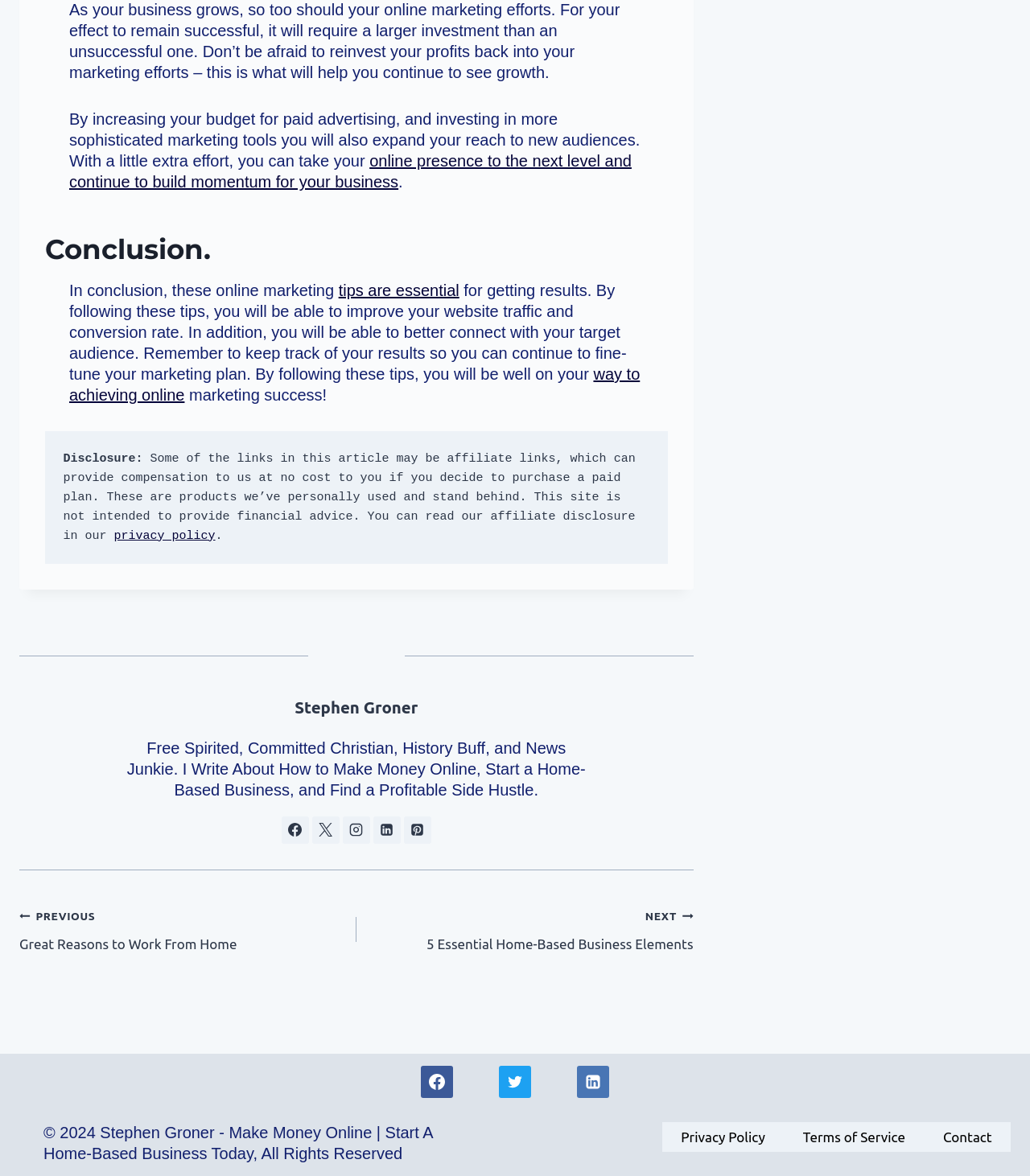What is the year of copyright?
Can you provide a detailed and comprehensive answer to the question?

I found the year of copyright at the bottom of the webpage, which says '© 2024 Stephen Groner - Make Money Online | Start A Home-Based Business Today, All Rights Reserved'. The year of copyright is 2024.